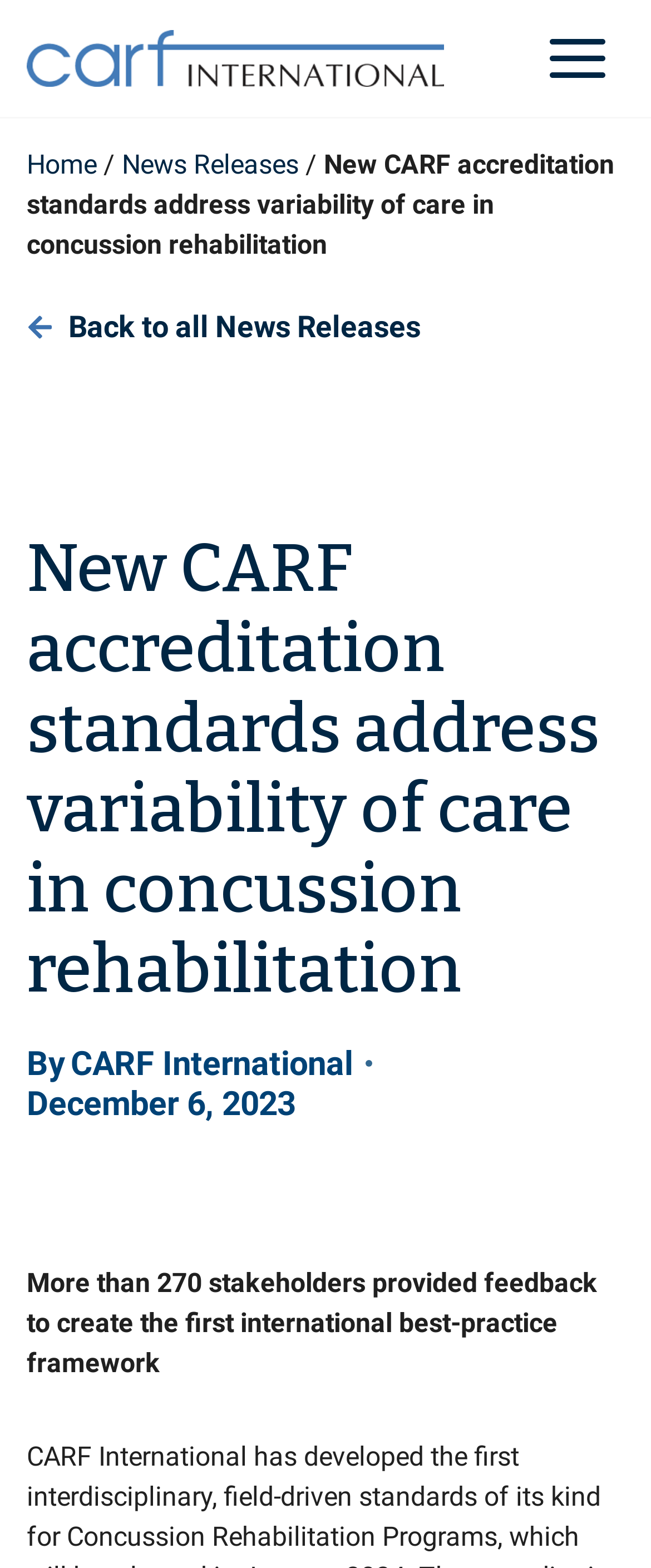Calculate the bounding box coordinates of the UI element given the description: "CARF International".

[0.108, 0.665, 0.542, 0.69]